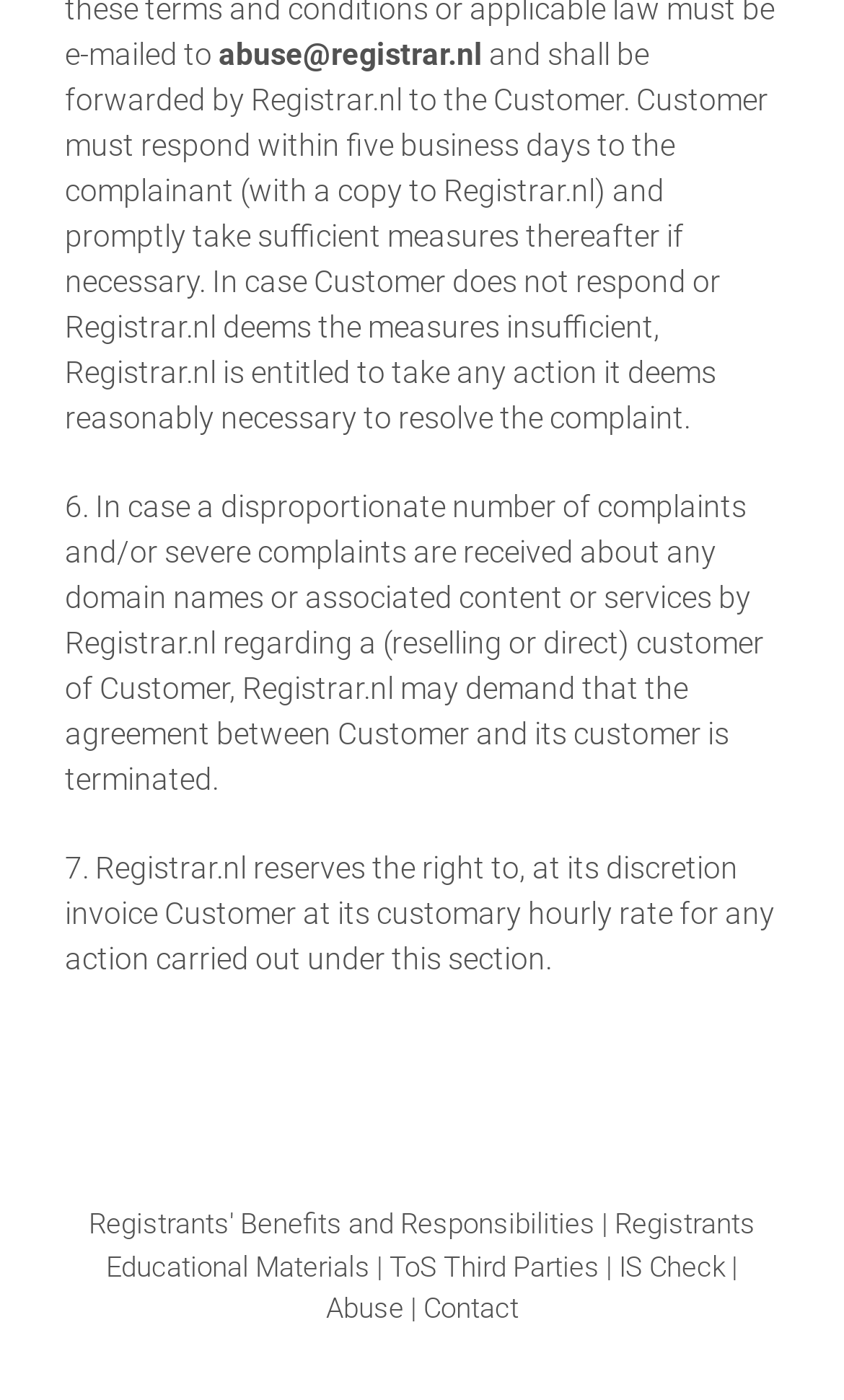Identify the bounding box coordinates for the UI element described as follows: "Menu". Ensure the coordinates are four float numbers between 0 and 1, formatted as [left, top, right, bottom].

None